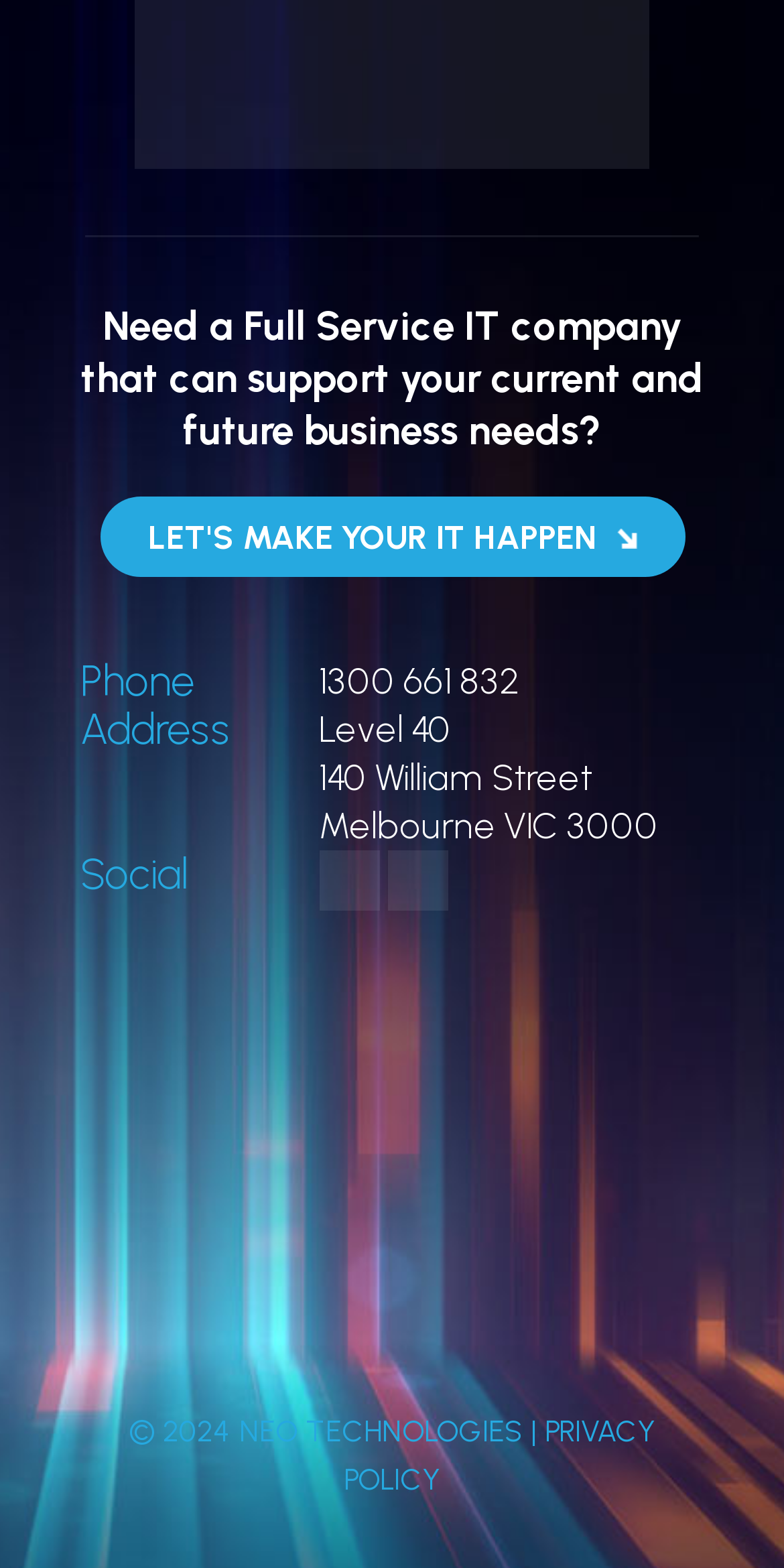Return the bounding box coordinates of the UI element that corresponds to this description: "LET'S MAKE YOUR IT HAPPEN". The coordinates must be given as four float numbers in the range of 0 and 1, [left, top, right, bottom].

[0.127, 0.316, 0.873, 0.368]